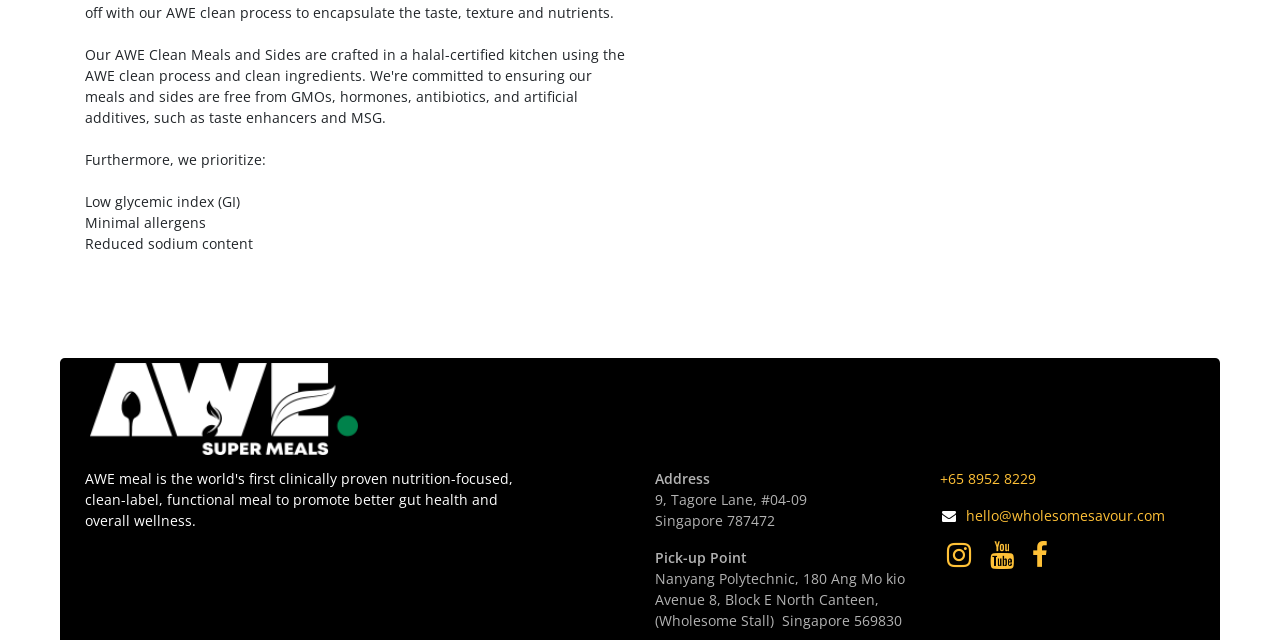Please locate the UI element described by "+65 8952 8229" and provide its bounding box coordinates.

[0.734, 0.733, 0.809, 0.763]